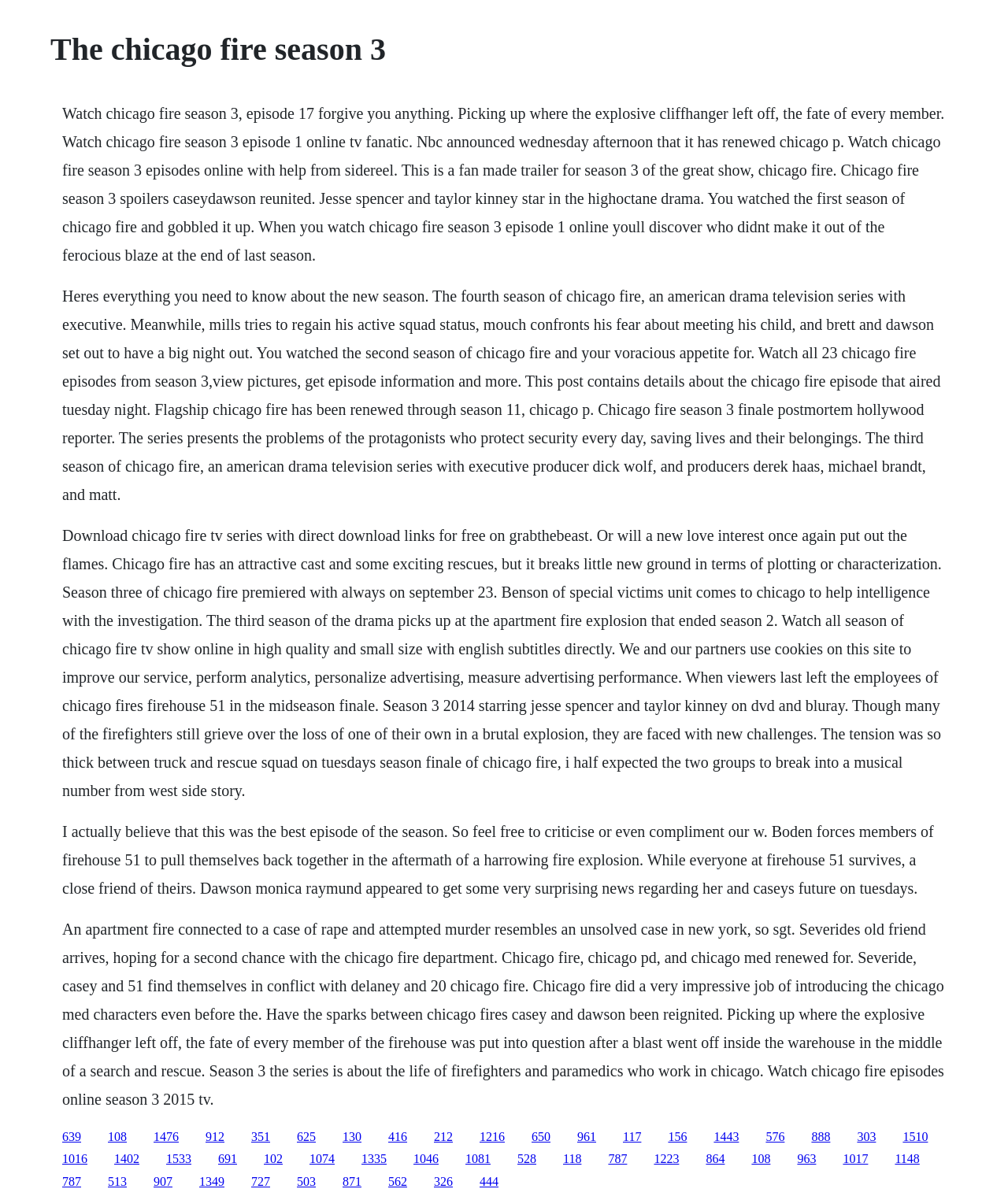Can you show the bounding box coordinates of the region to click on to complete the task described in the instruction: "Click on the link to watch all season of Chicago Fire TV show online"?

[0.062, 0.767, 0.937, 0.923]